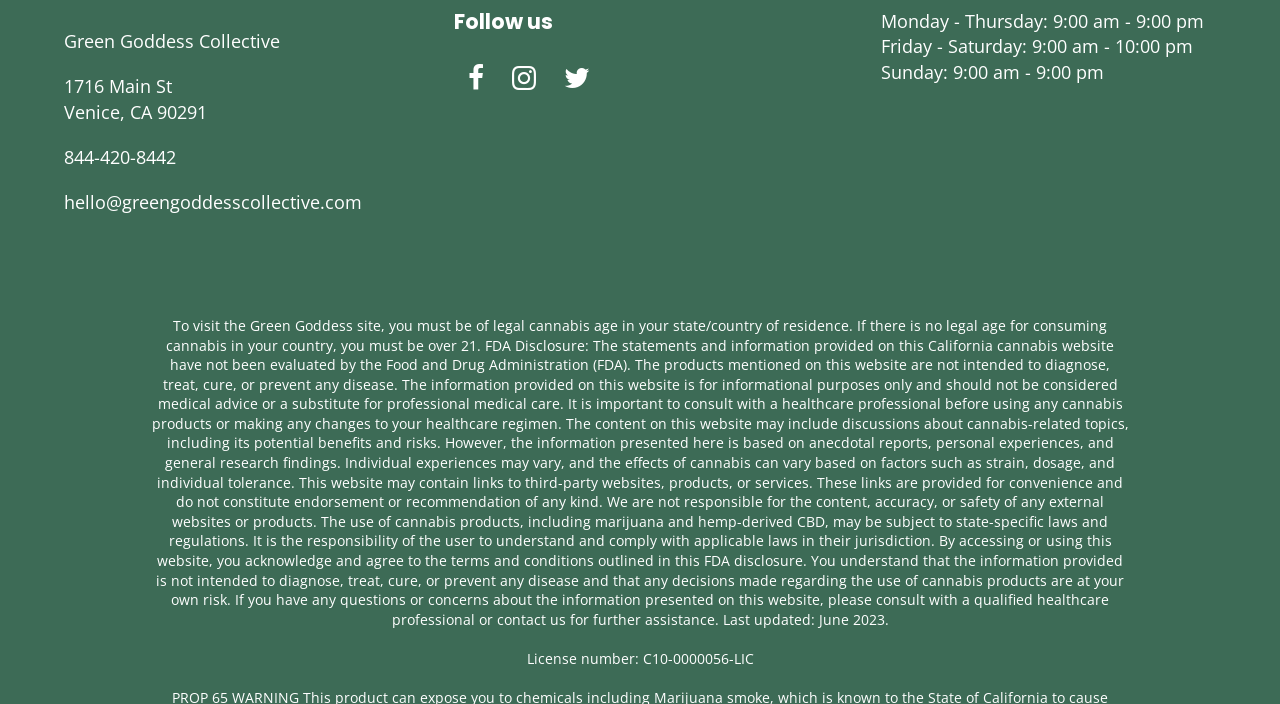Review the image closely and give a comprehensive answer to the question: What is the license number of Green Goddess Collective?

I found the license number by looking at the StaticText element with the text 'License number: C10-0000056-LIC' which is located at the bottom of the page.